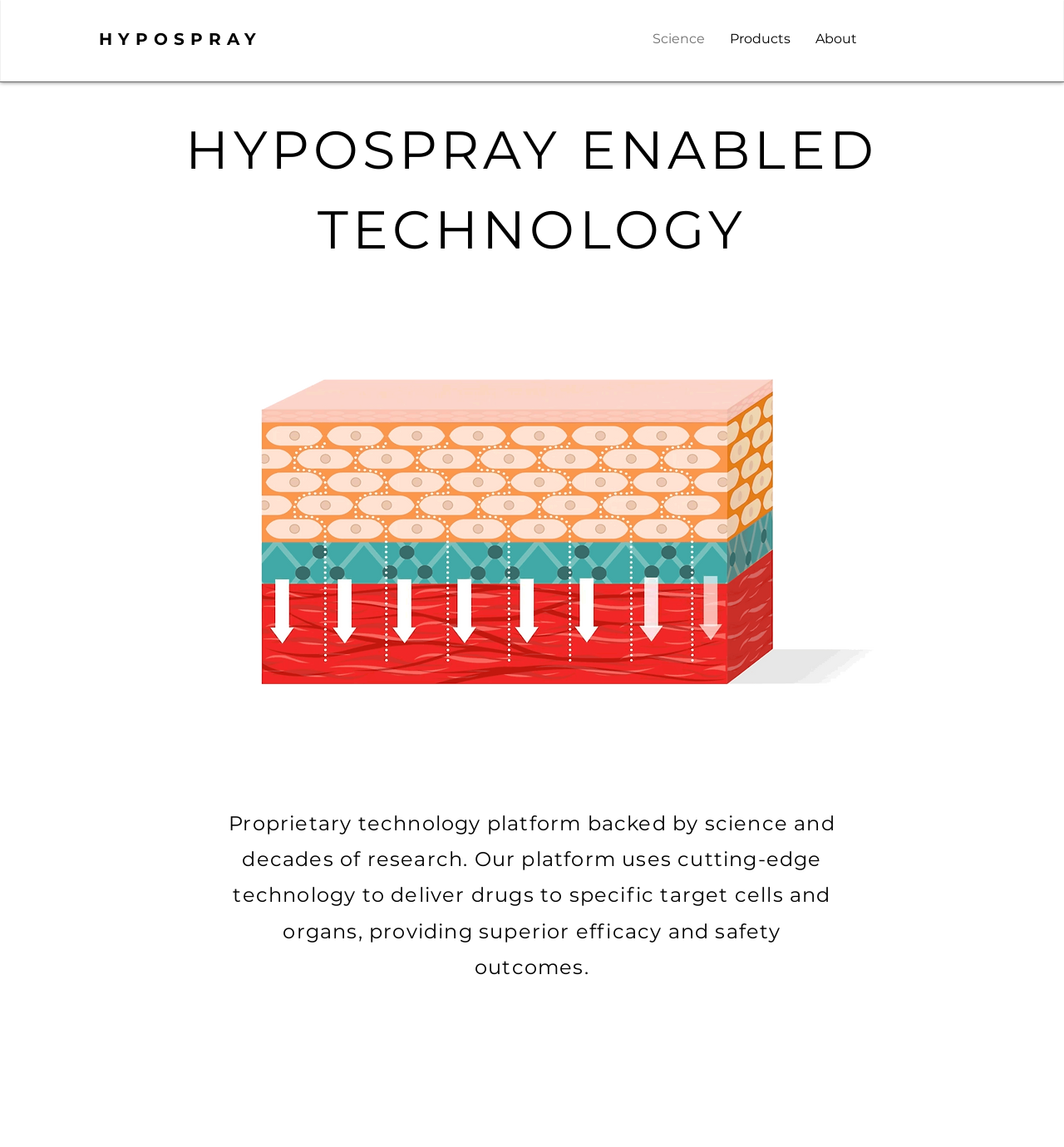Find the bounding box coordinates for the HTML element specified by: "HYPOSPRAY".

[0.093, 0.025, 0.246, 0.043]